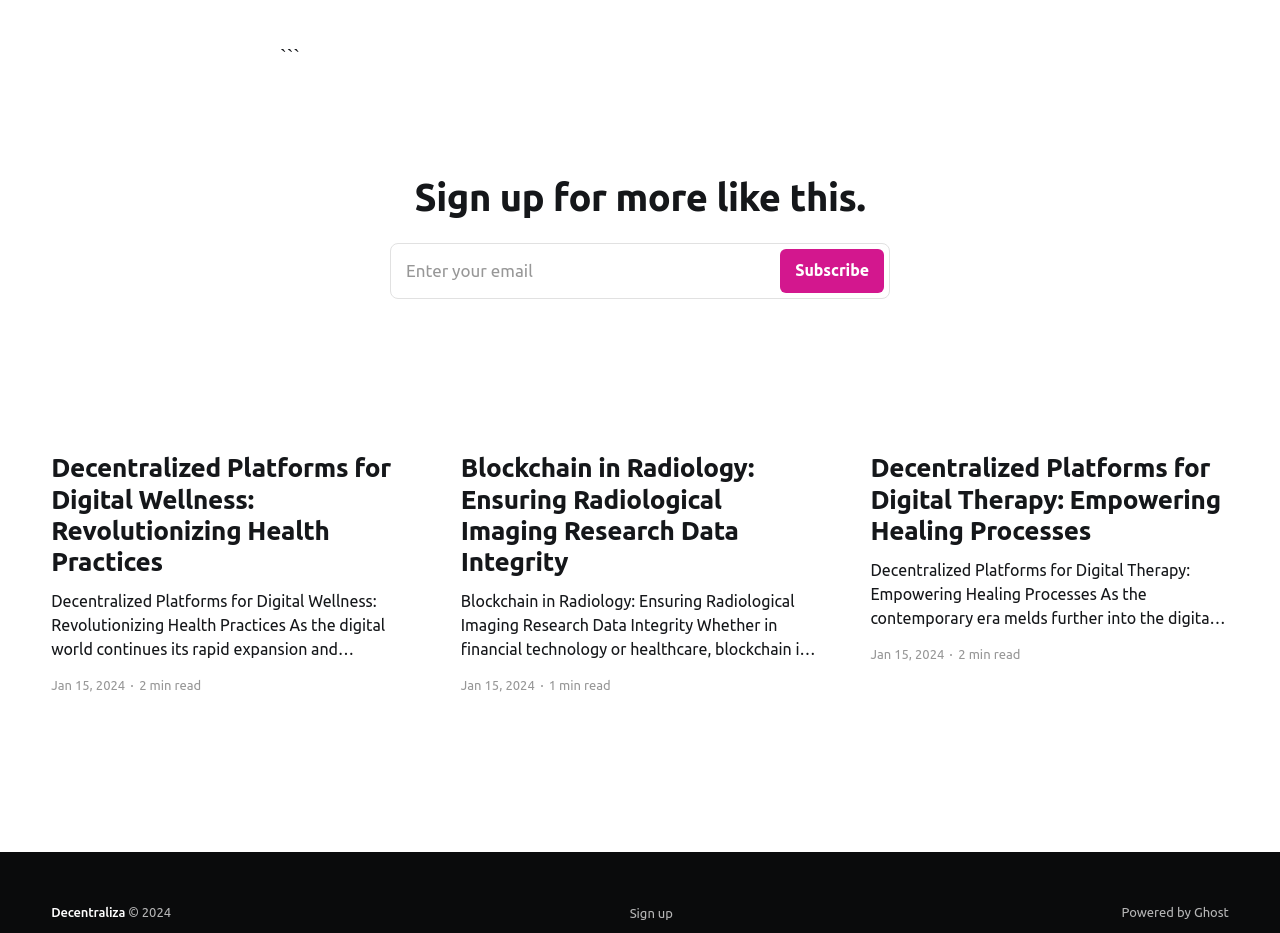Please examine the image and answer the question with a detailed explanation:
What is the copyright year of the webpage?

I found the answer by looking at the footer of the webpage, which contains the text '© 2024'. This text is located within a static text element, which has a bounding box coordinate of [0.098, 0.97, 0.134, 0.985].